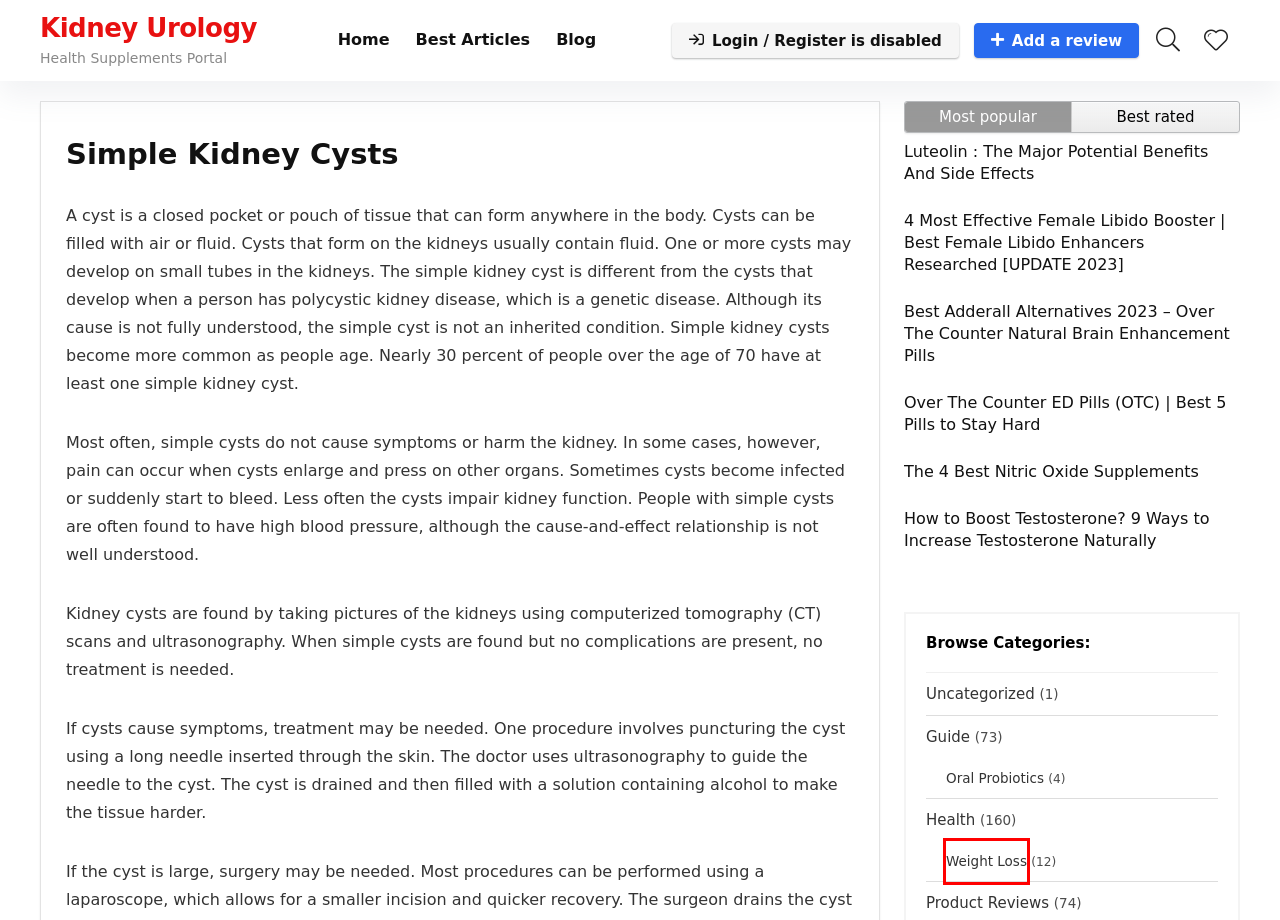You are presented with a screenshot of a webpage containing a red bounding box around a particular UI element. Select the best webpage description that matches the new webpage after clicking the element within the bounding box. Here are the candidates:
A. The 4 Best Nitric Oxide Supplements
B. Uncategorized Archives - Kidney Urology
C. Blog Archive - Kidney Urology
D. Add review
E. Weight Loss Archives - Kidney Urology
F. Guide Archives - Kidney Urology
G. Best Health Products And Supplements With In-detailed Reviews
H. How to Boost Testosterone? 9 Ways to Increase Testosterone Naturally

E